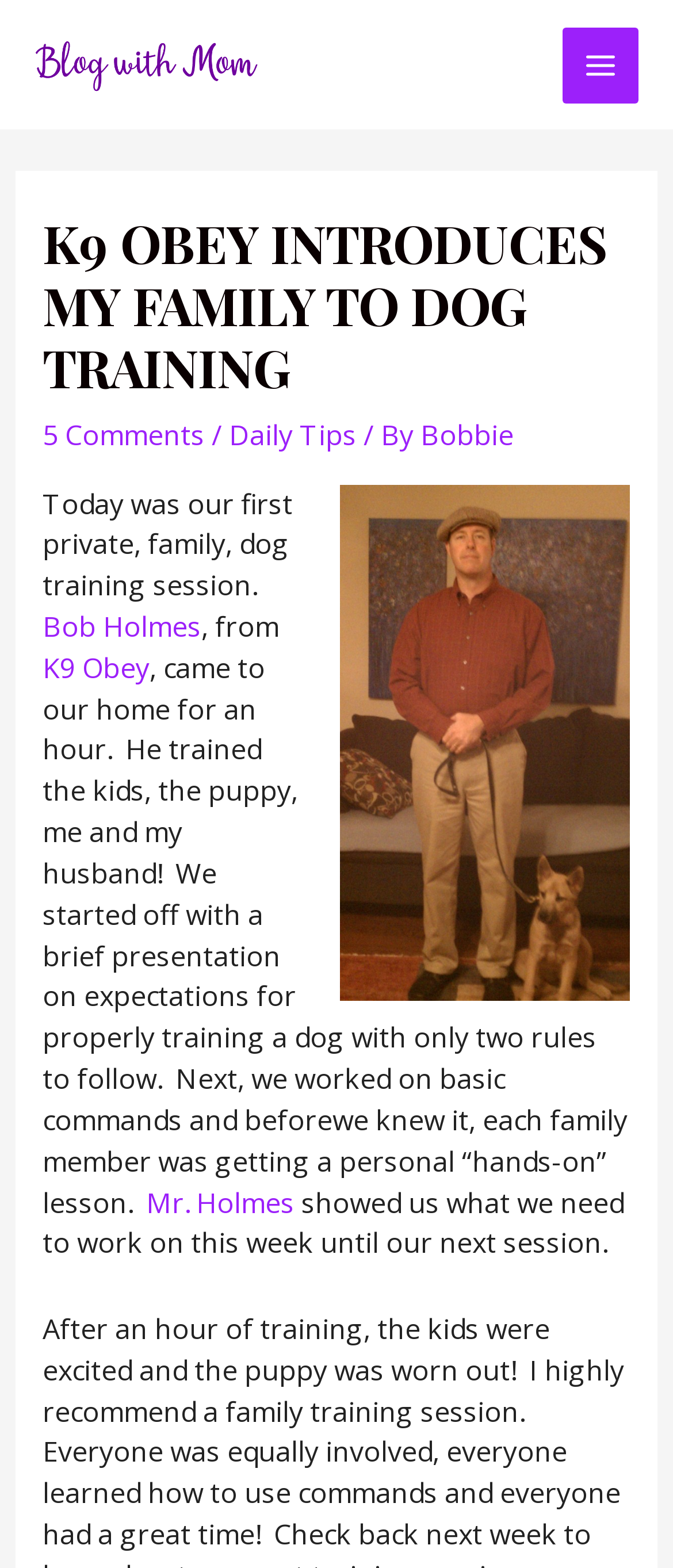Please determine the headline of the webpage and provide its content.

K9 OBEY INTRODUCES MY FAMILY TO DOG TRAINING